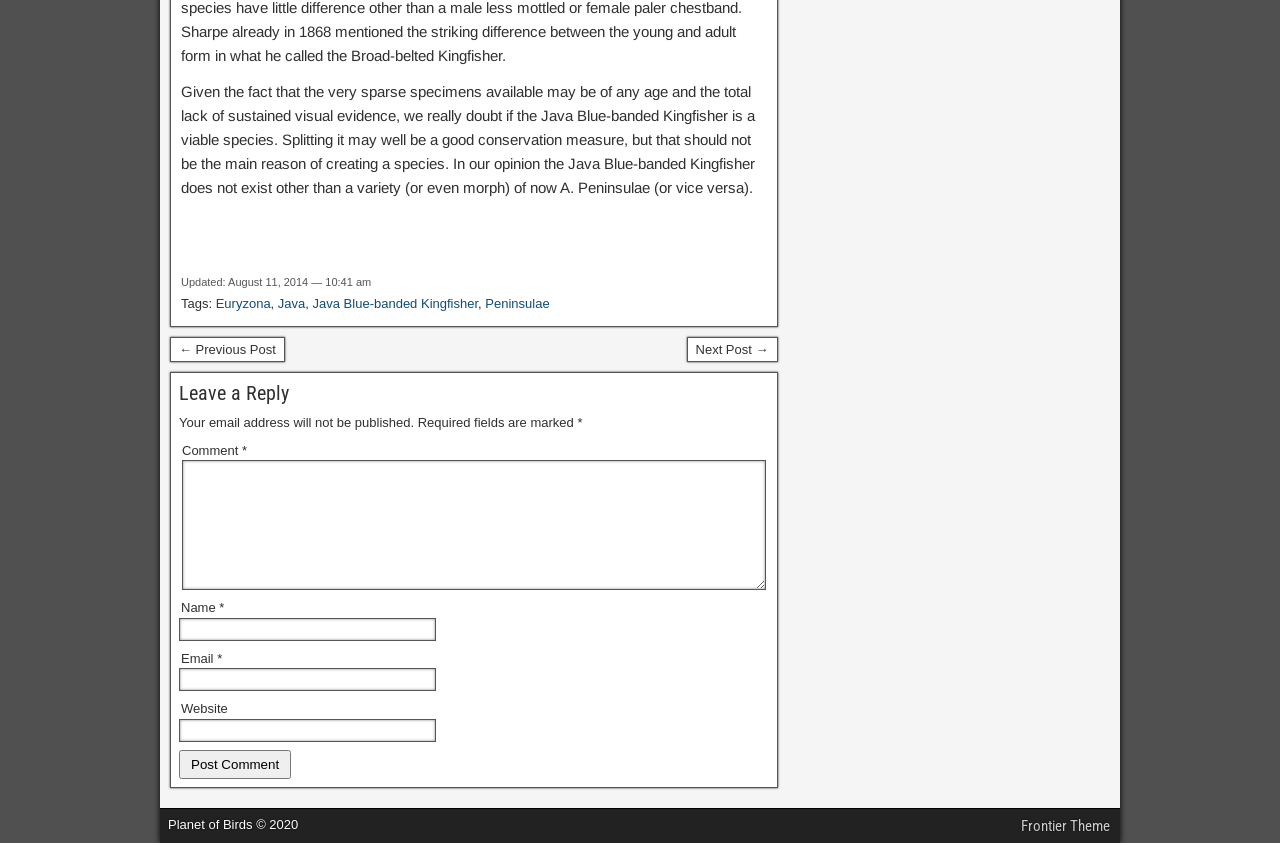From the screenshot, find the bounding box of the UI element matching this description: "Peninsulae". Supply the bounding box coordinates in the form [left, top, right, bottom], each a float between 0 and 1.

[0.379, 0.351, 0.429, 0.369]